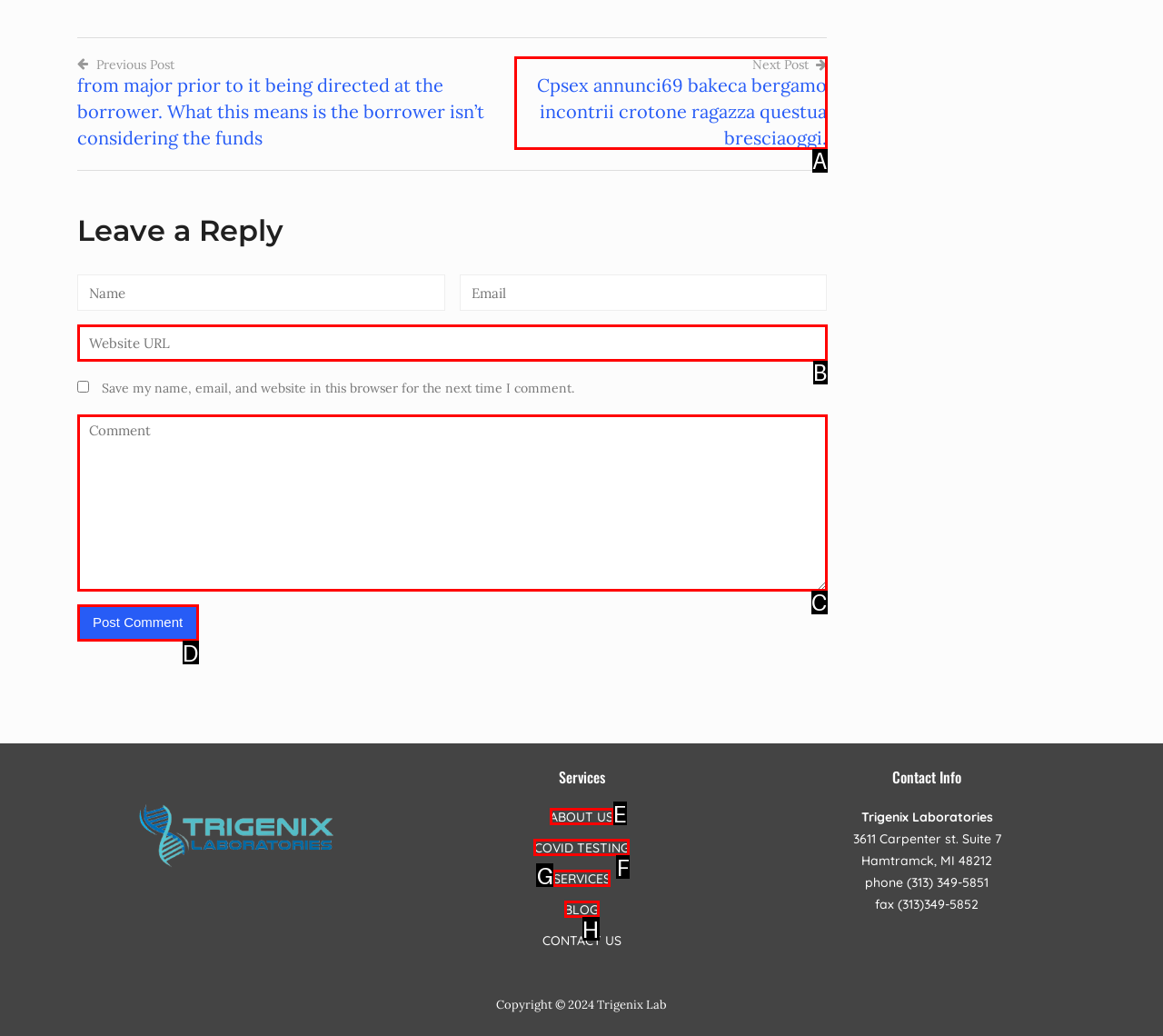Select the letter of the option that corresponds to: ABOUT US
Provide the letter from the given options.

E